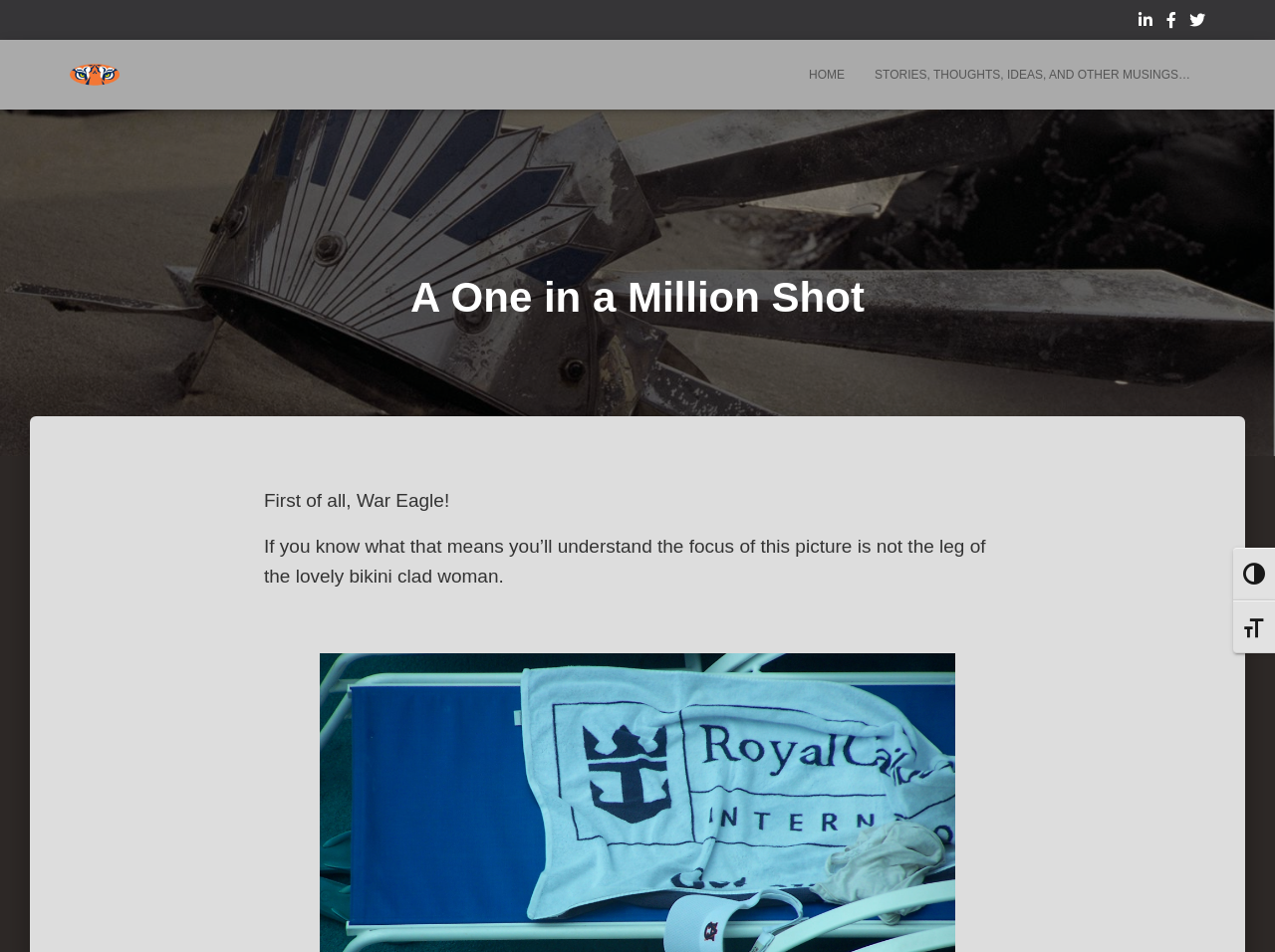Find the bounding box coordinates for the HTML element specified by: "Toggle High Contrast".

[0.967, 0.576, 1.0, 0.631]